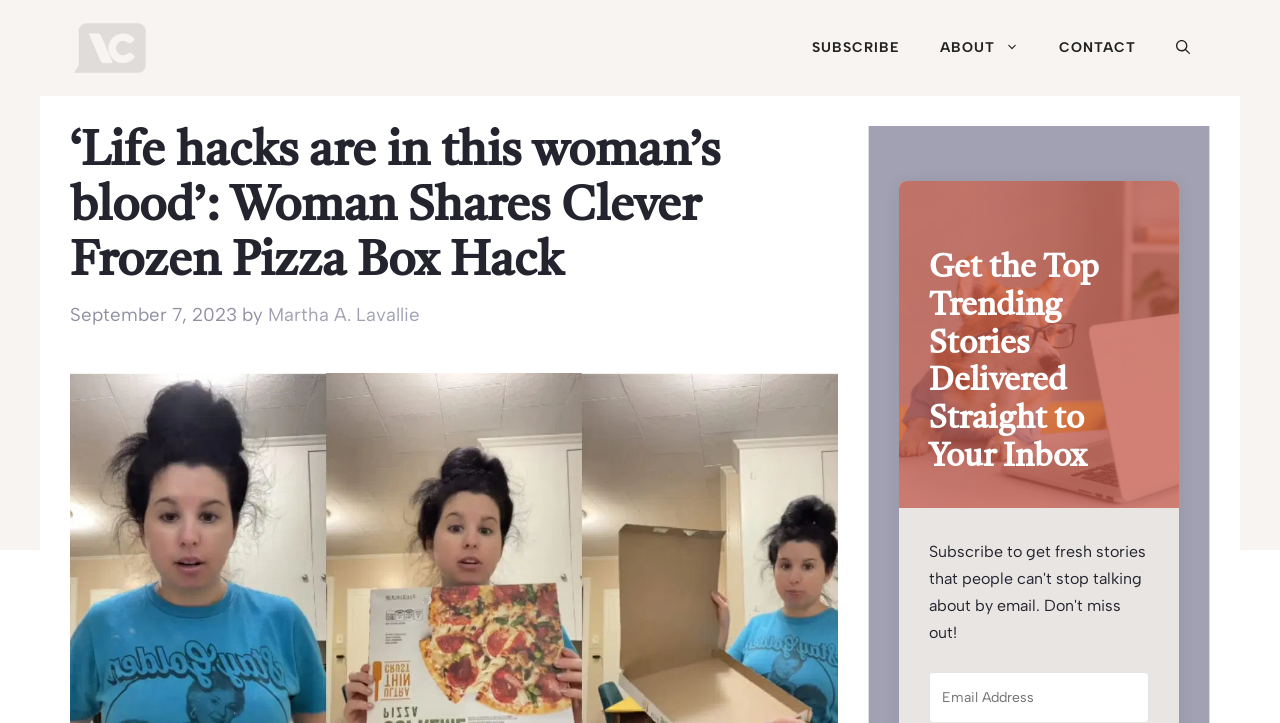Who is the author of the main article?
Offer a detailed and full explanation in response to the question.

I identified the author of the main article by looking at the link element next to the 'by' text, which points to the author's name, 'Martha A. Lavallie'.